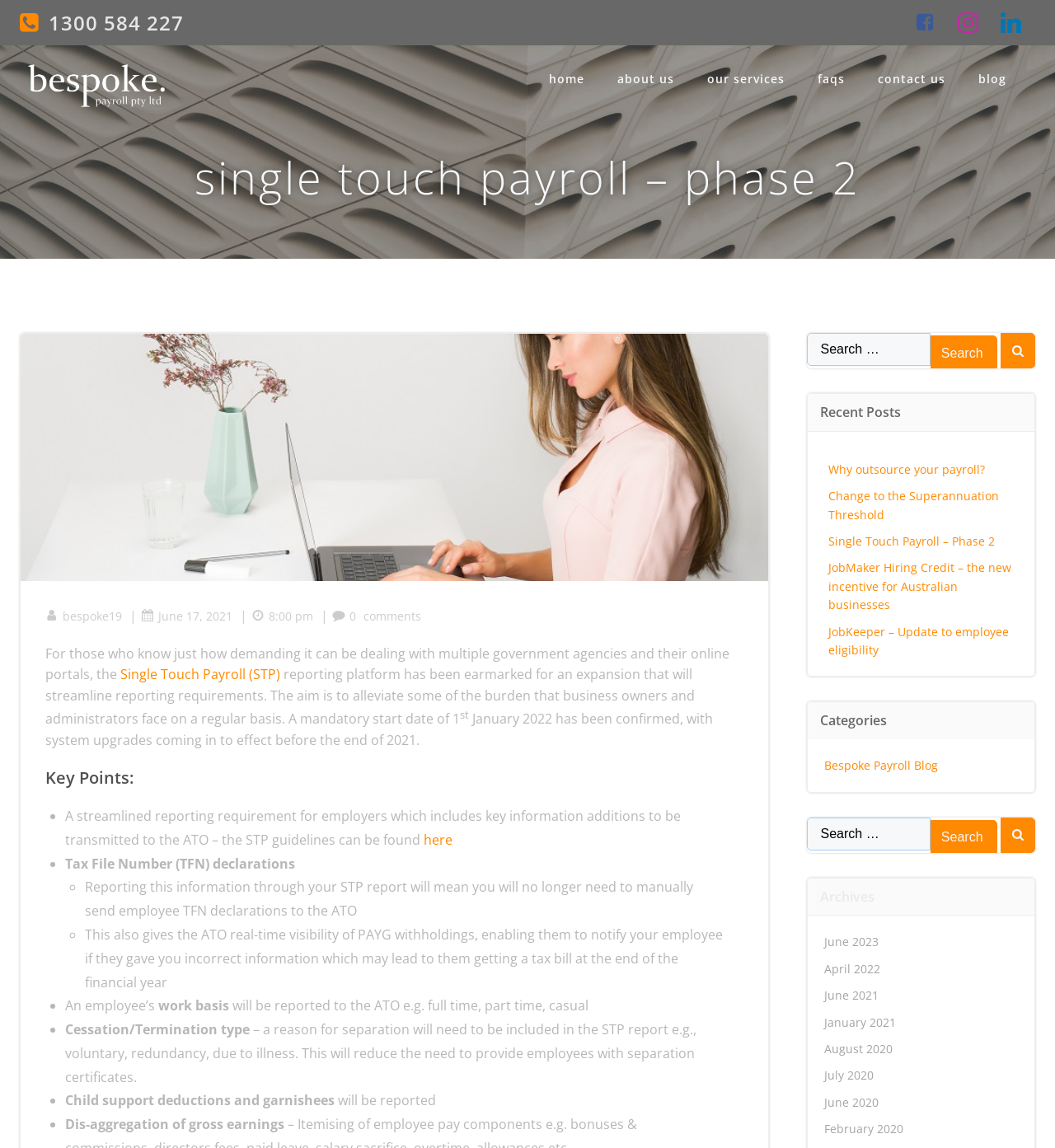Given the webpage screenshot, identify the bounding box of the UI element that matches this description: "Why outsource your payroll?".

[0.785, 0.402, 0.933, 0.416]